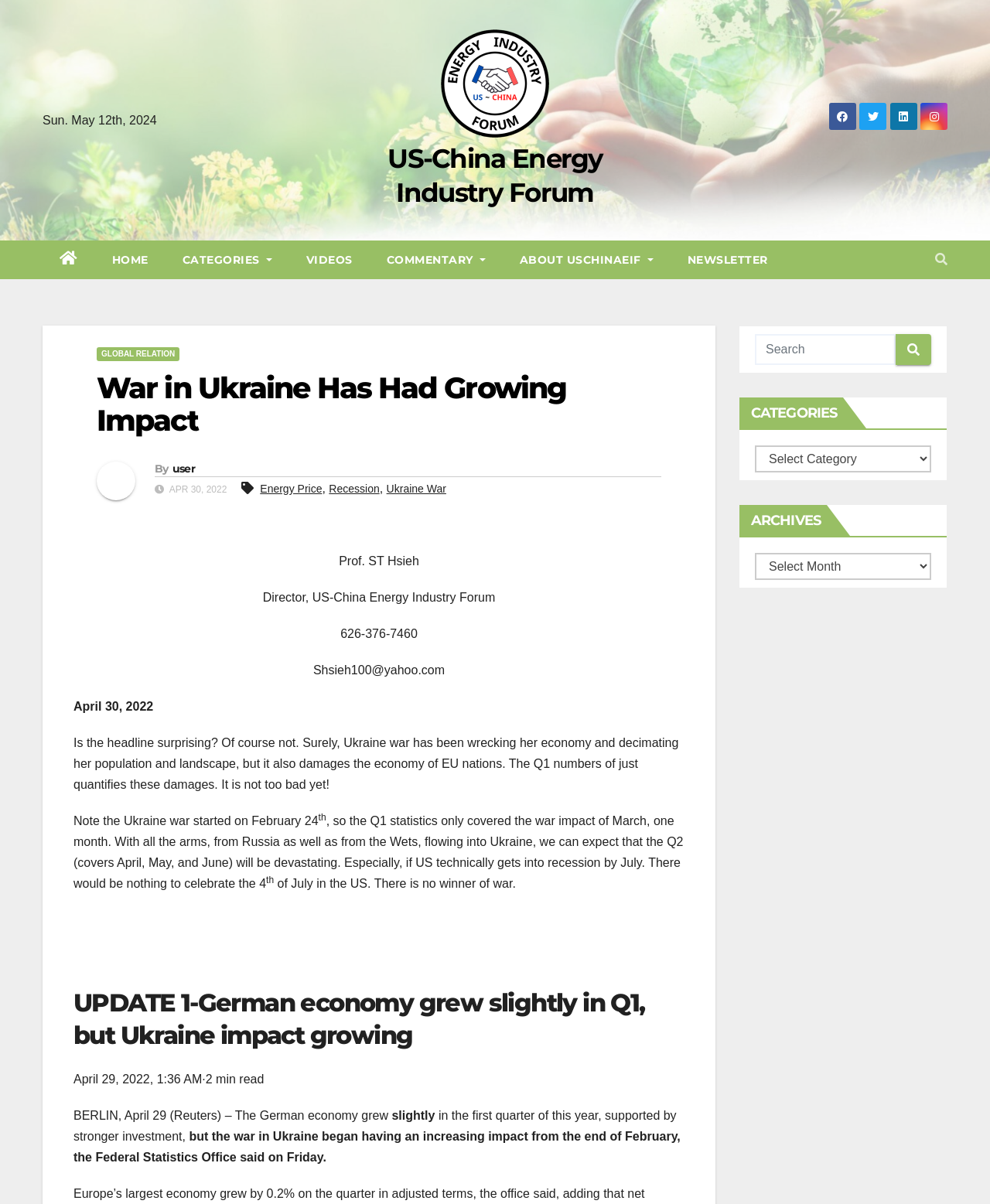When did the Ukraine war start?
Answer the question with detailed information derived from the image.

The start date of the Ukraine war is mentioned in the text as 'February 24', which is found in the section 'Ukraine War'.